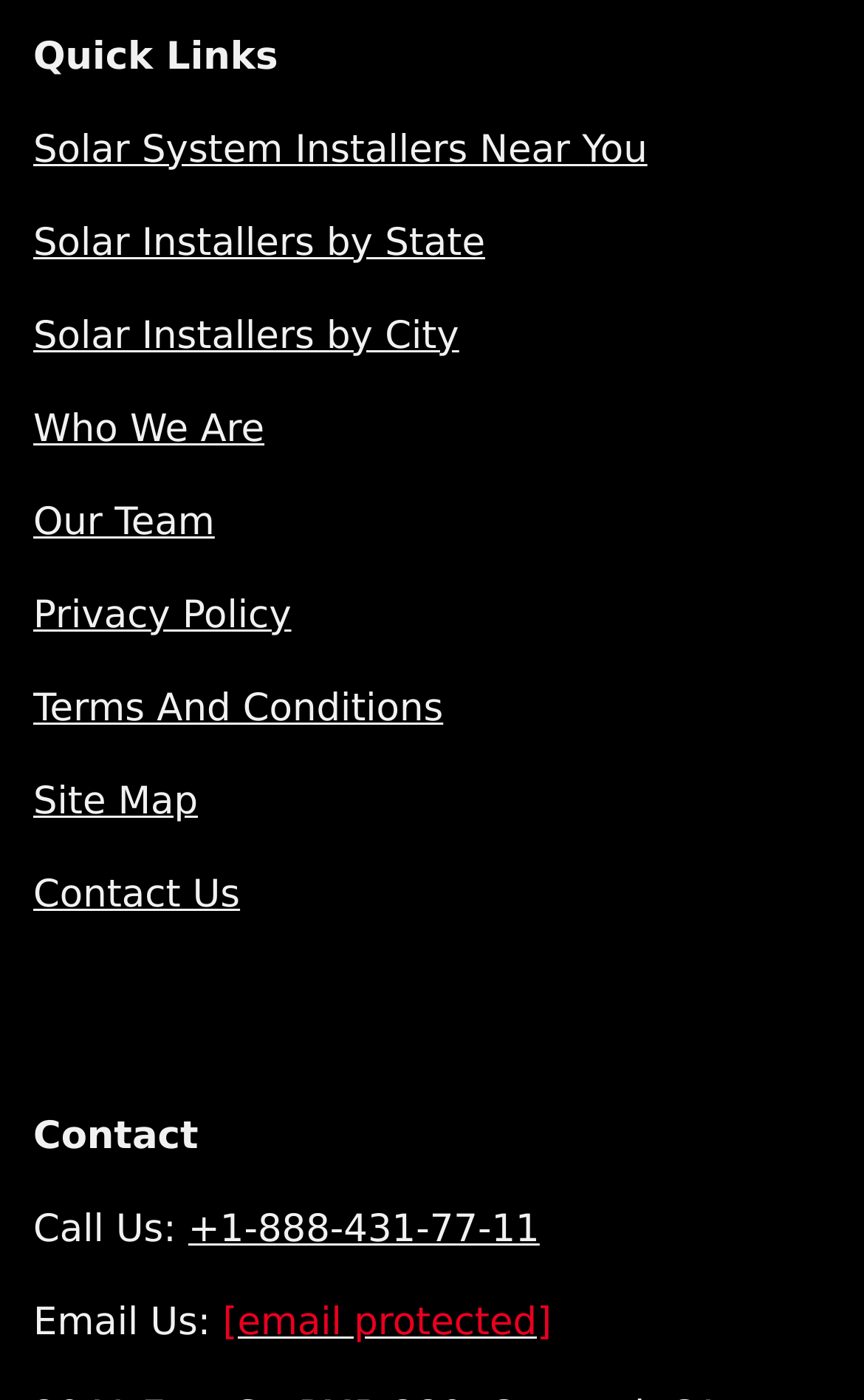Identify the bounding box of the UI element described as follows: "alt="img_icon_mail:"". Provide the coordinates as four float numbers in the range of 0 to 1 [left, top, right, bottom].

None